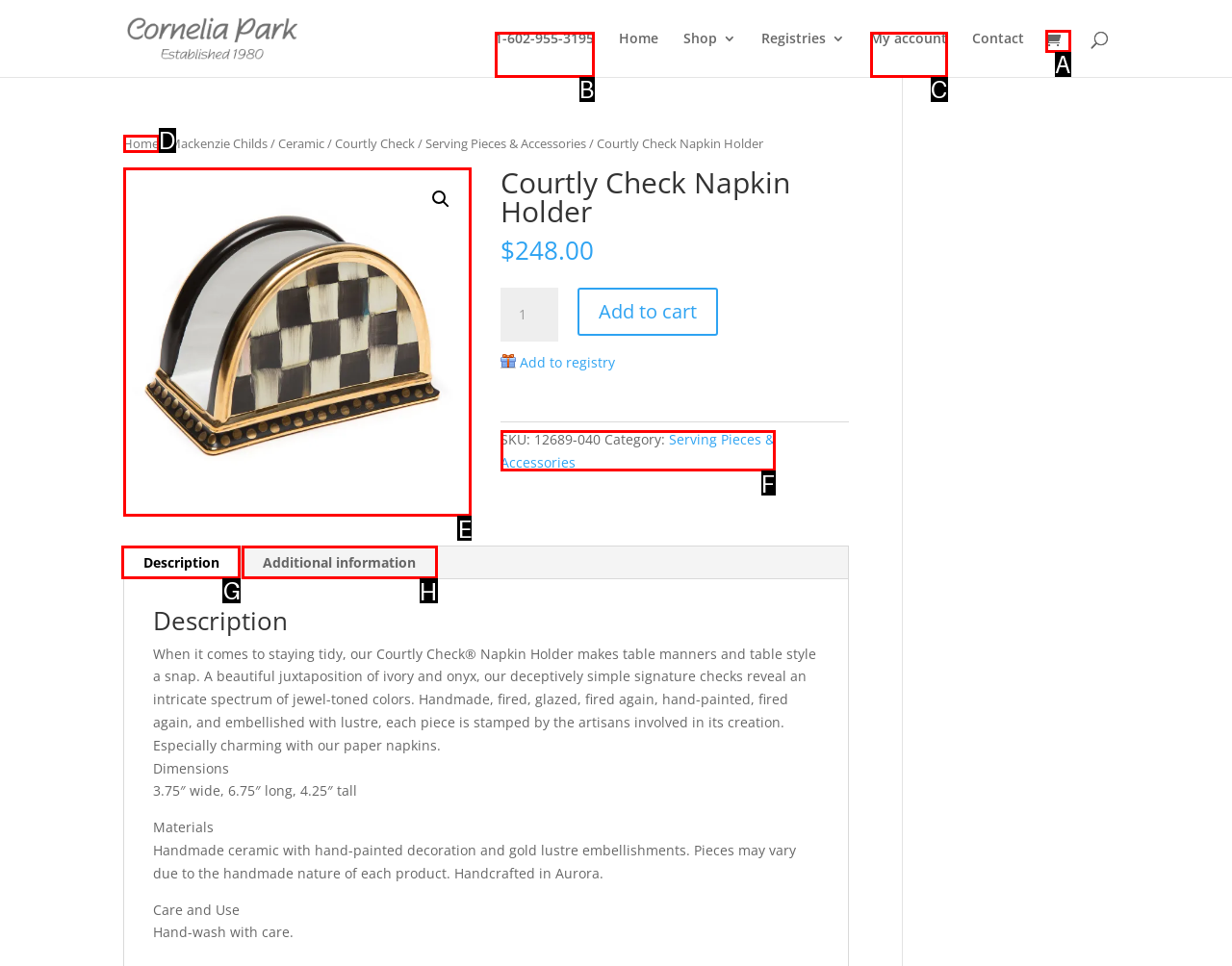Among the marked elements in the screenshot, which letter corresponds to the UI element needed for the task: Click on the MOD link?

None